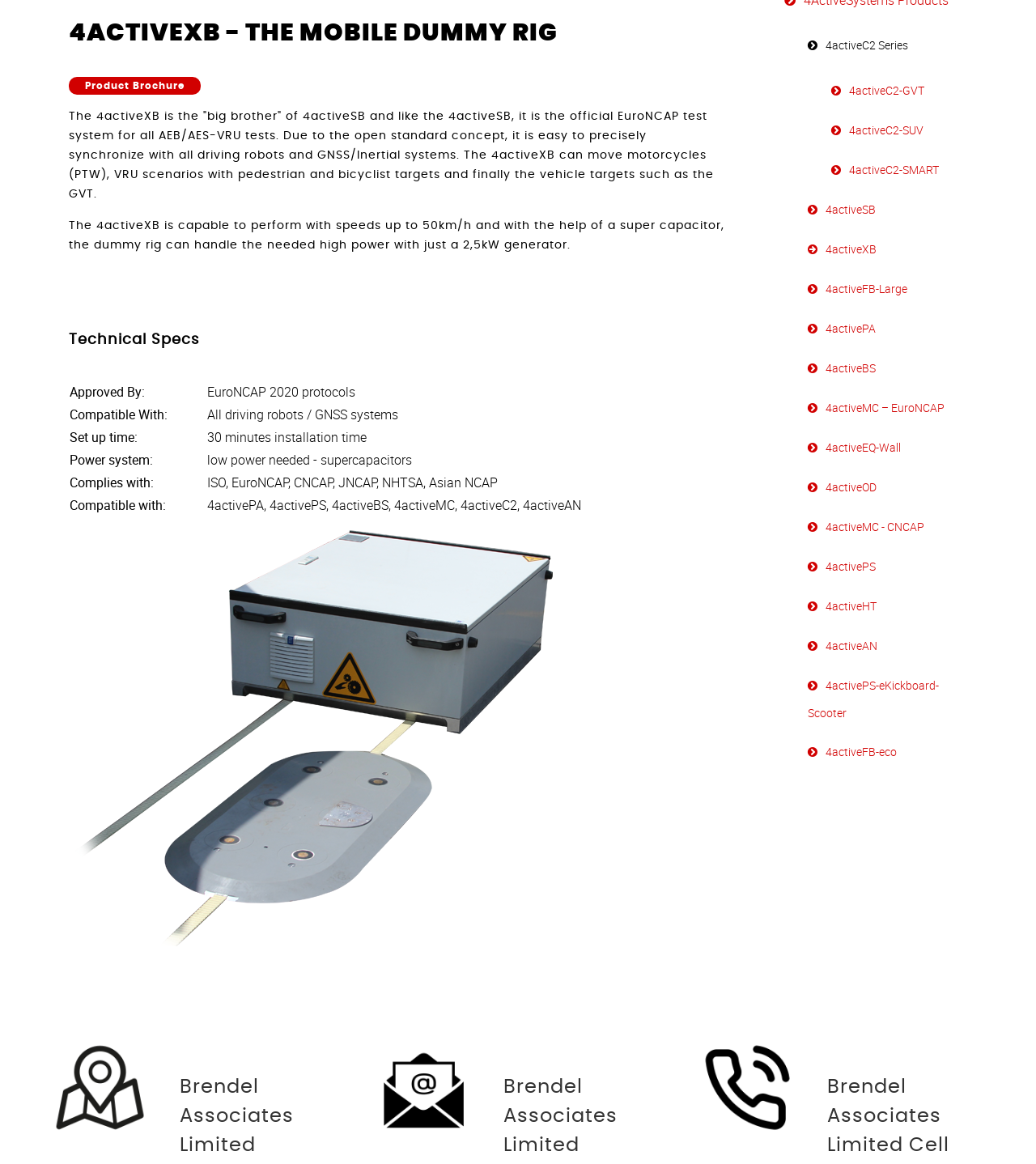Using the description "Product Brochure", predict the bounding box of the relevant HTML element.

[0.066, 0.066, 0.194, 0.082]